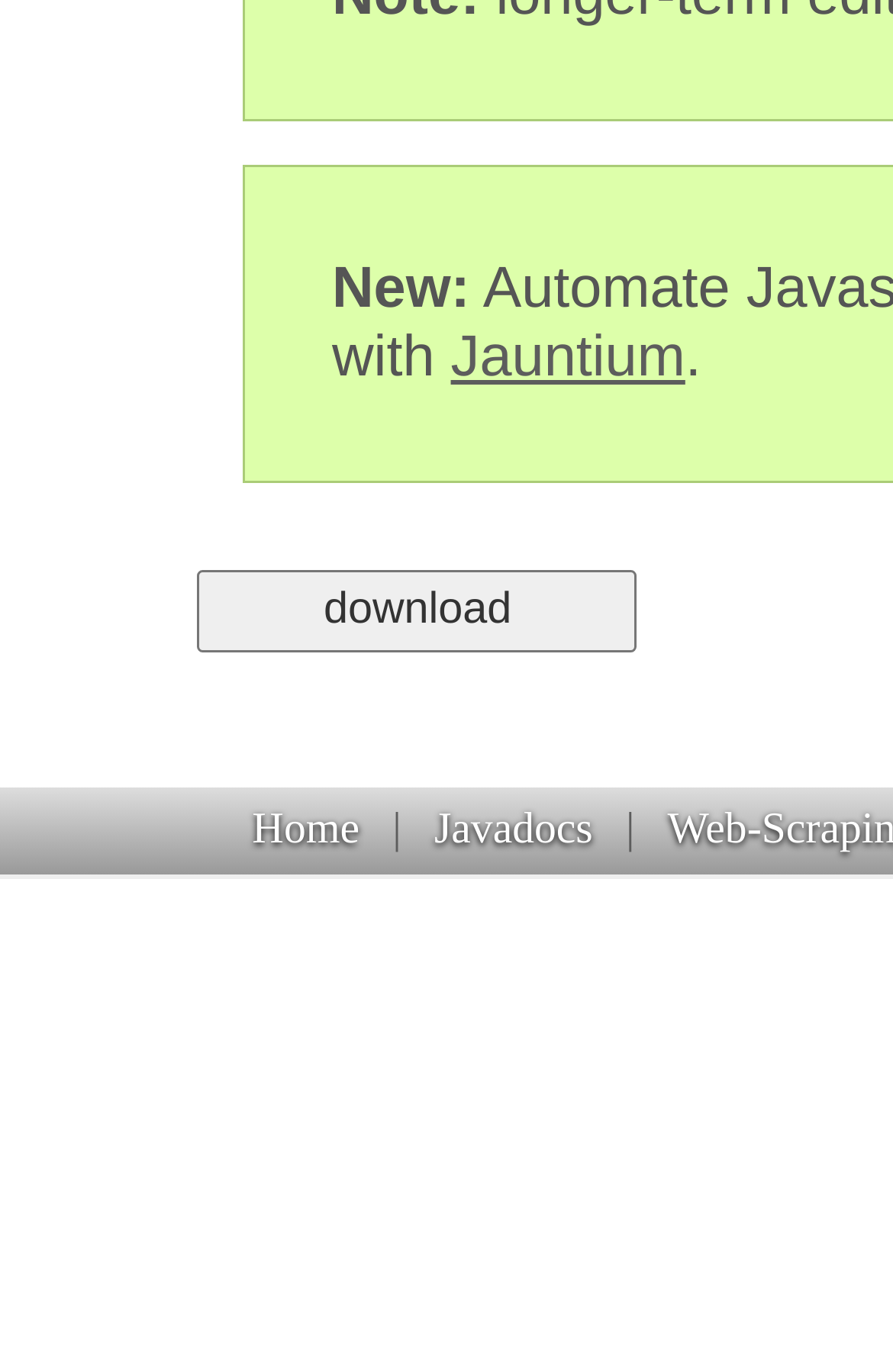Give a one-word or short phrase answer to this question: 
What is the text next to 'New:'?

Jauntium